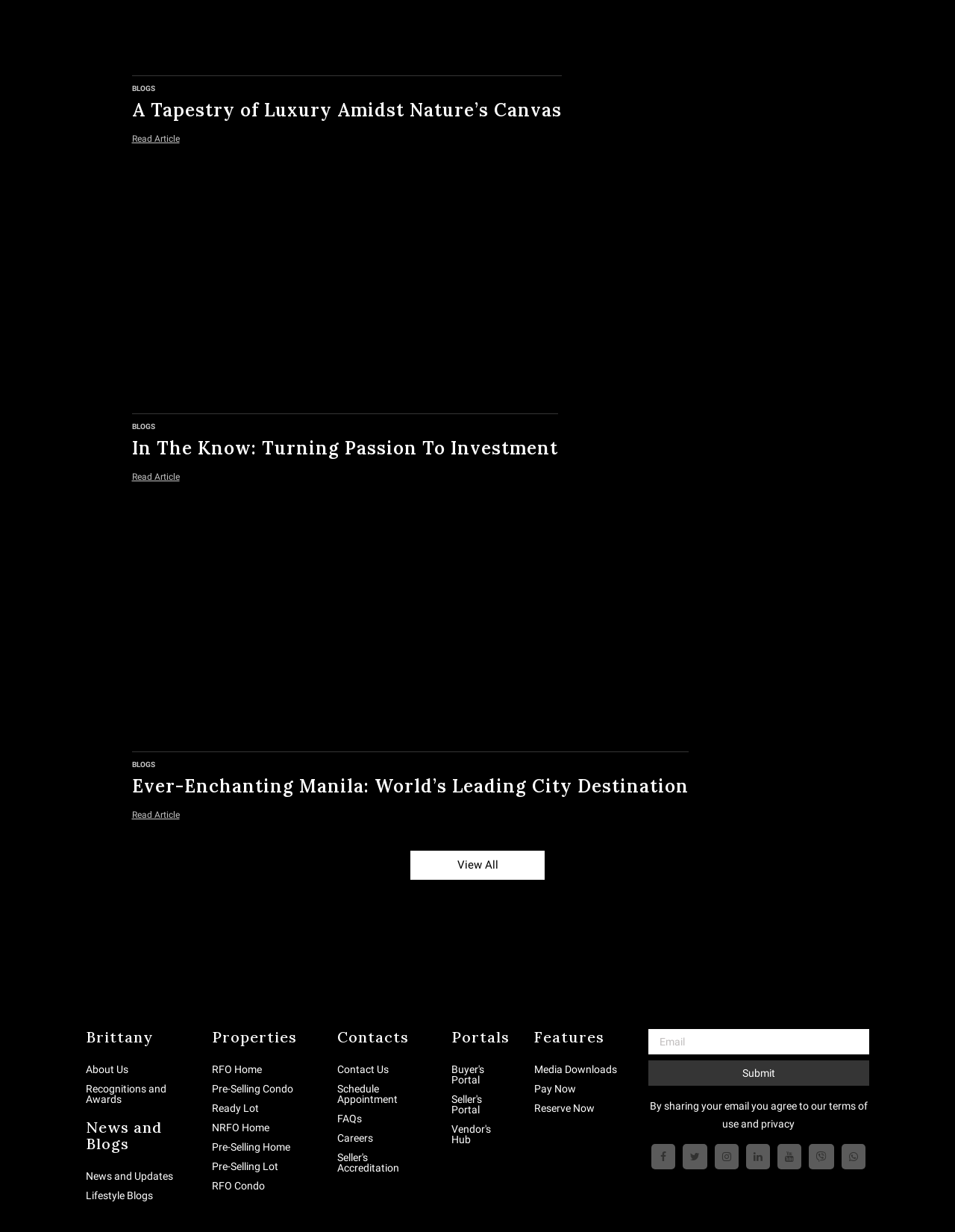Find the bounding box coordinates of the clickable area required to complete the following action: "Read the article about turning passion to investment".

[0.138, 0.142, 0.584, 0.371]